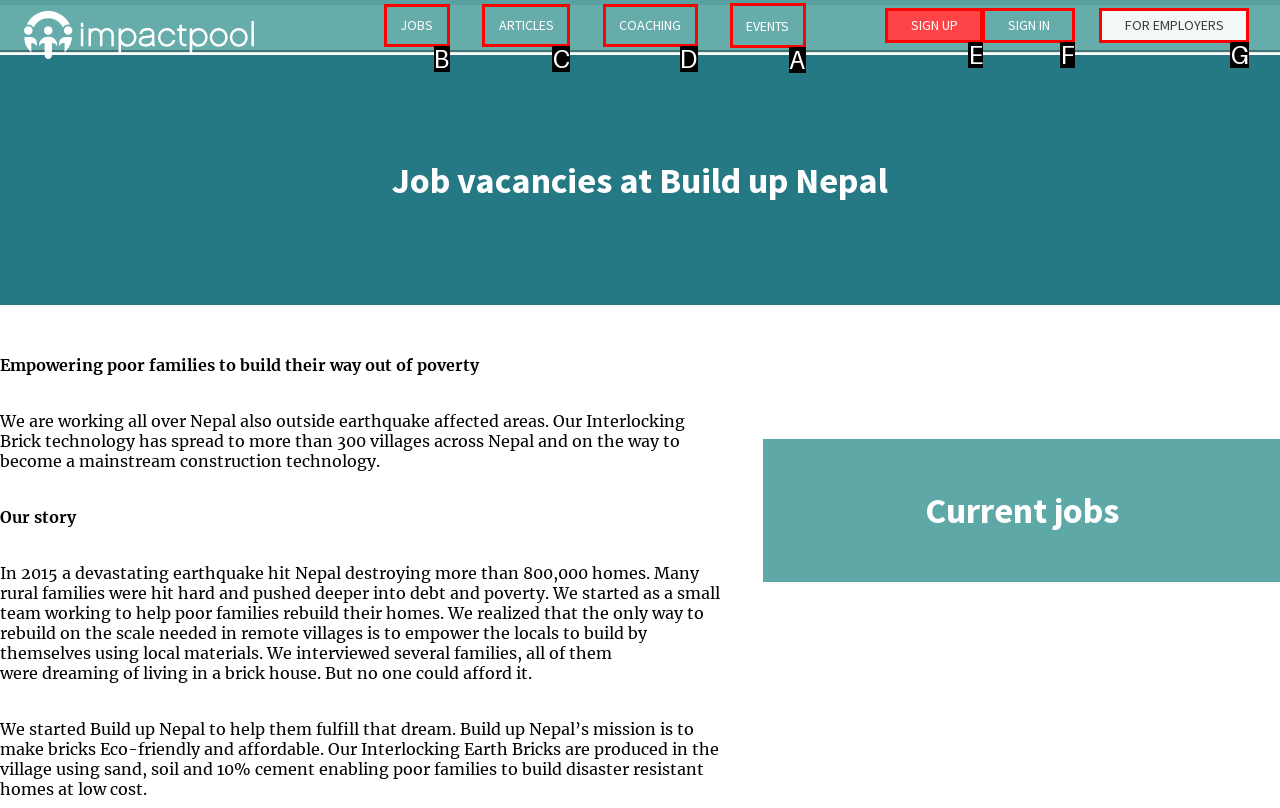Select the HTML element that corresponds to the description: Events
Reply with the letter of the correct option from the given choices.

A